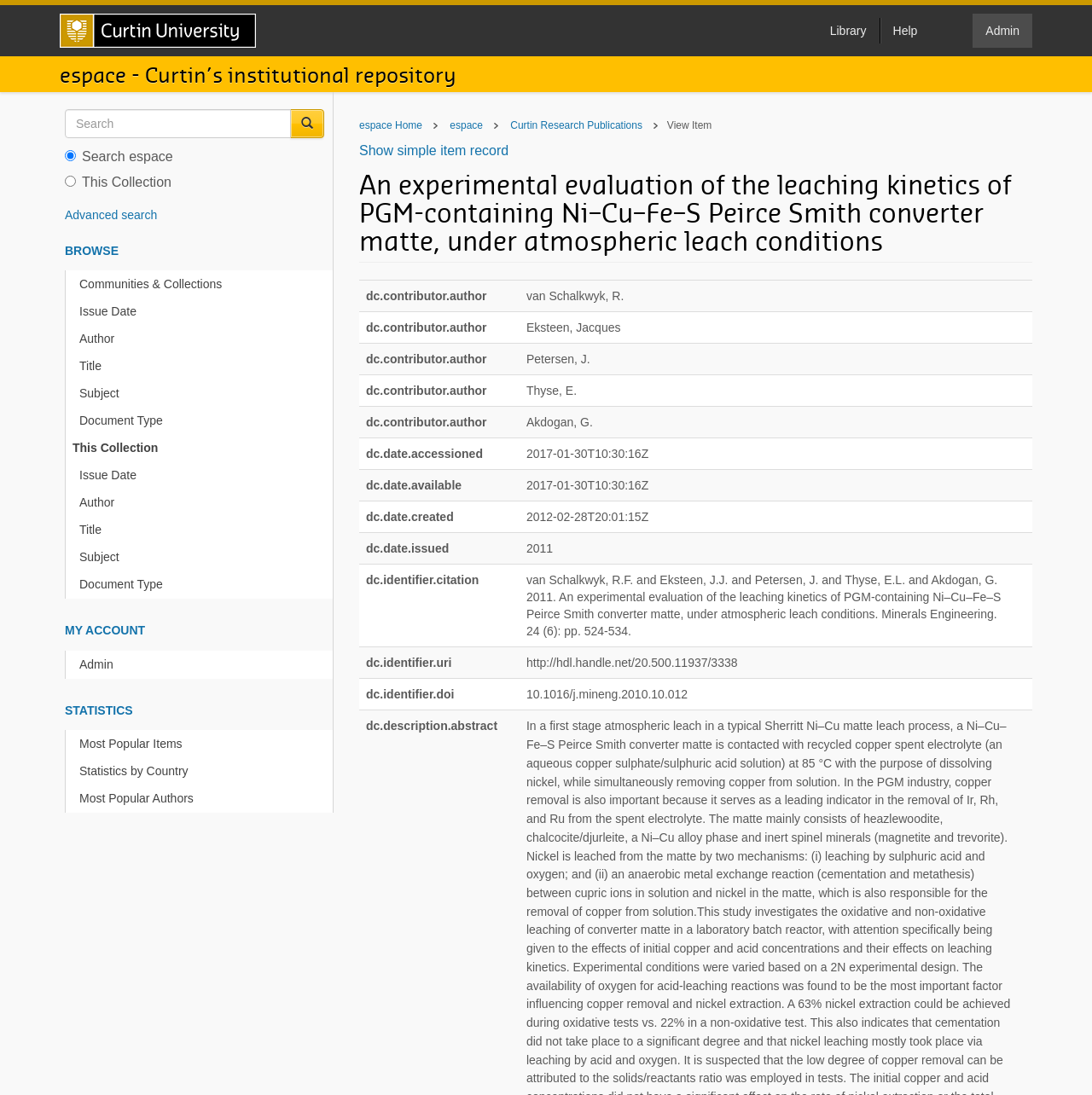Locate the bounding box coordinates of the clickable element to fulfill the following instruction: "Go to Curtin University Homepage". Provide the coordinates as four float numbers between 0 and 1 in the format [left, top, right, bottom].

[0.043, 0.005, 0.246, 0.051]